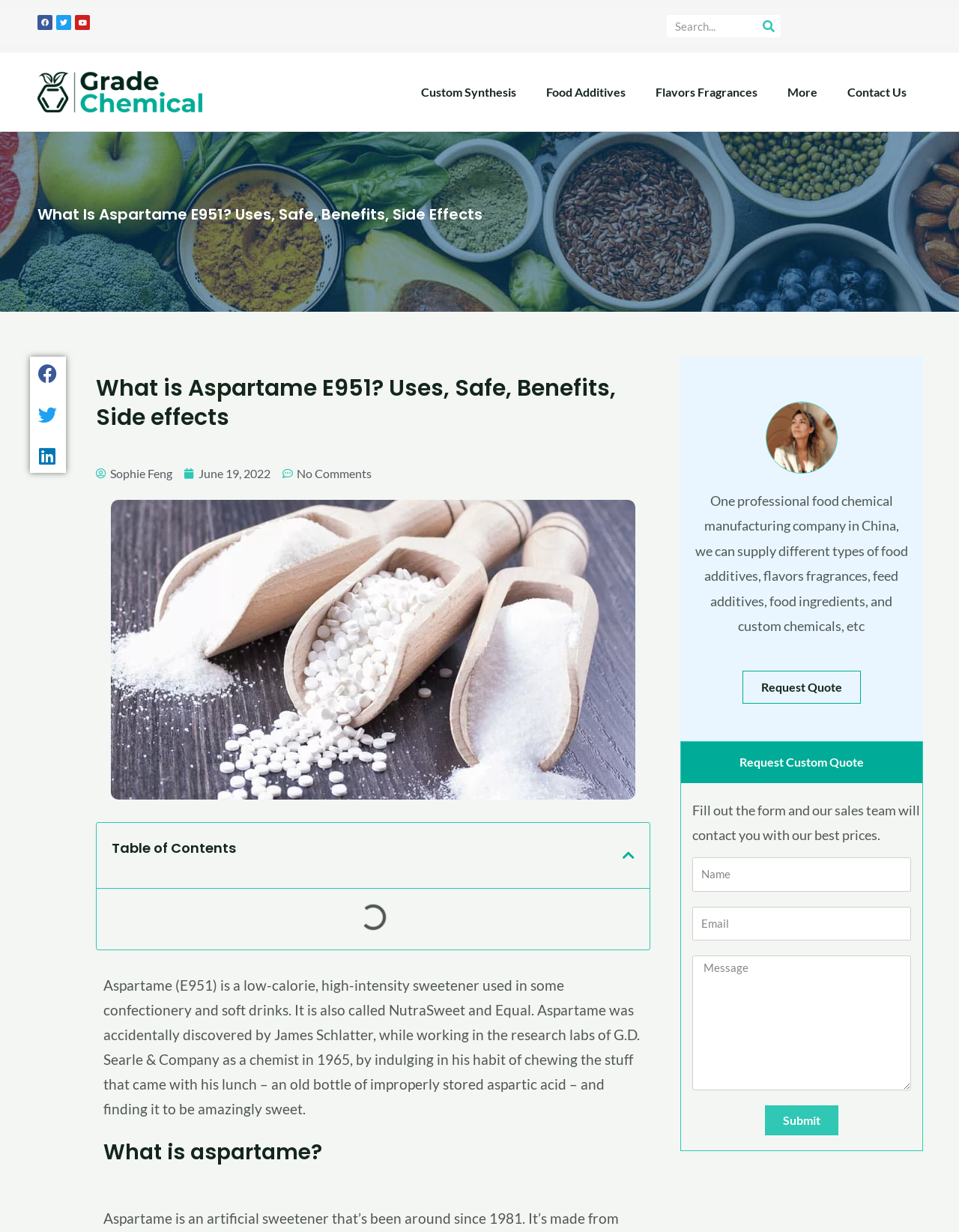Based on the image, provide a detailed response to the question:
Who discovered Aspartame?

According to the webpage, Aspartame was accidentally discovered by James Schlatter, a chemist, in 1965, while working in the research labs of G.D. Searle & Company.